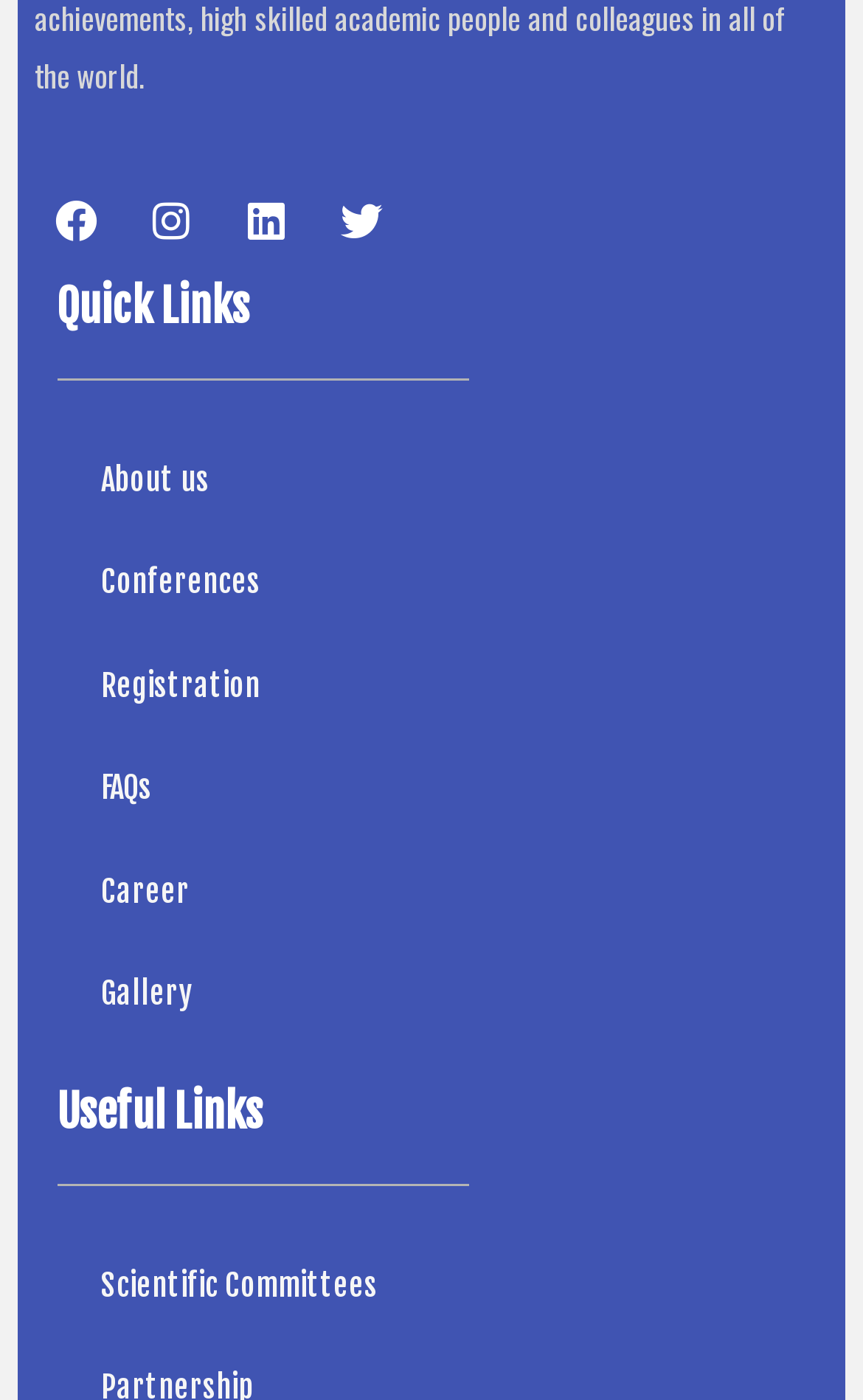Can you specify the bounding box coordinates for the region that should be clicked to fulfill this instruction: "Explore the gallery".

[0.066, 0.674, 0.934, 0.747]